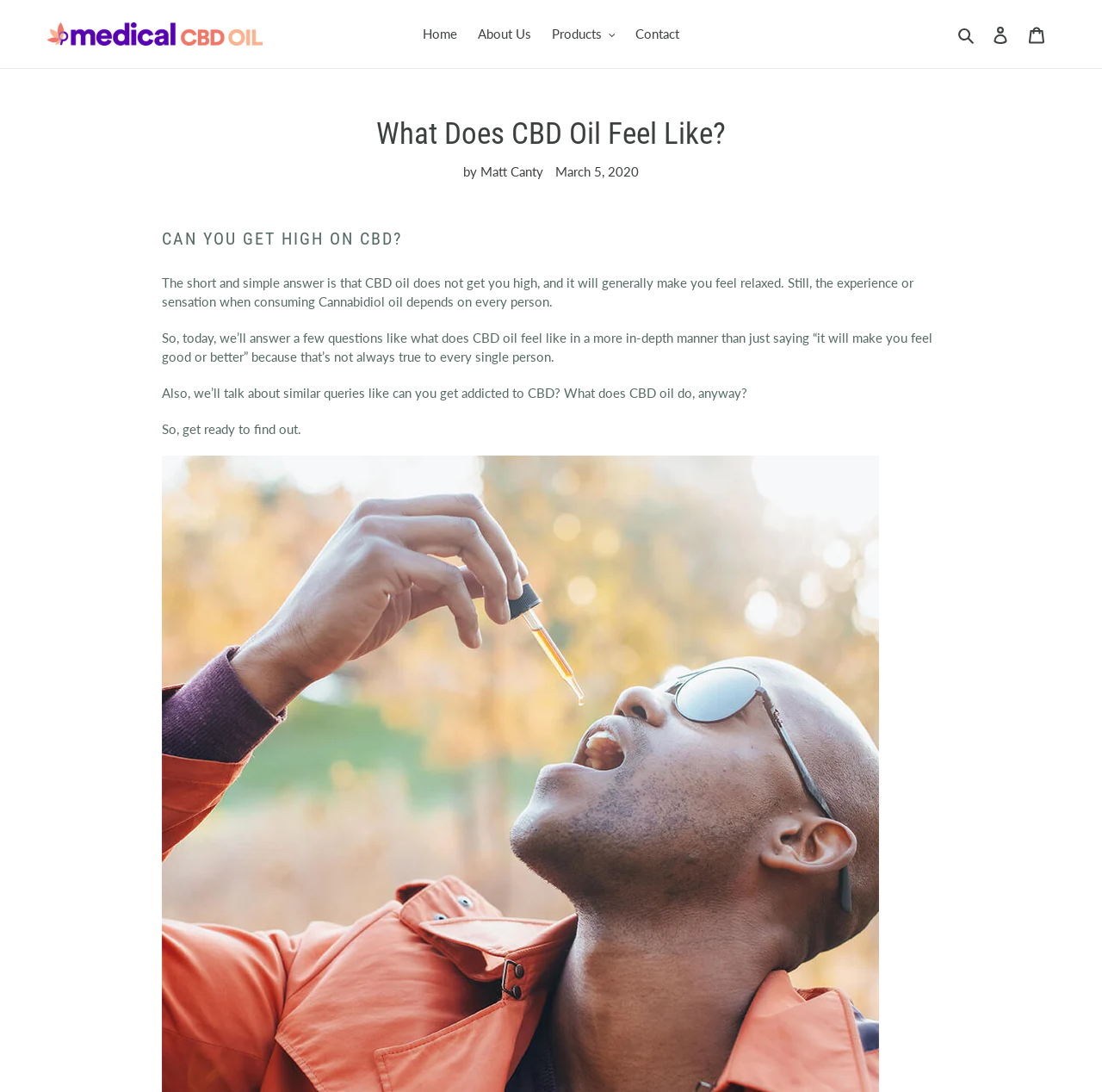Identify the bounding box coordinates necessary to click and complete the given instruction: "Go to the 'Contact' page".

[0.569, 0.02, 0.624, 0.042]